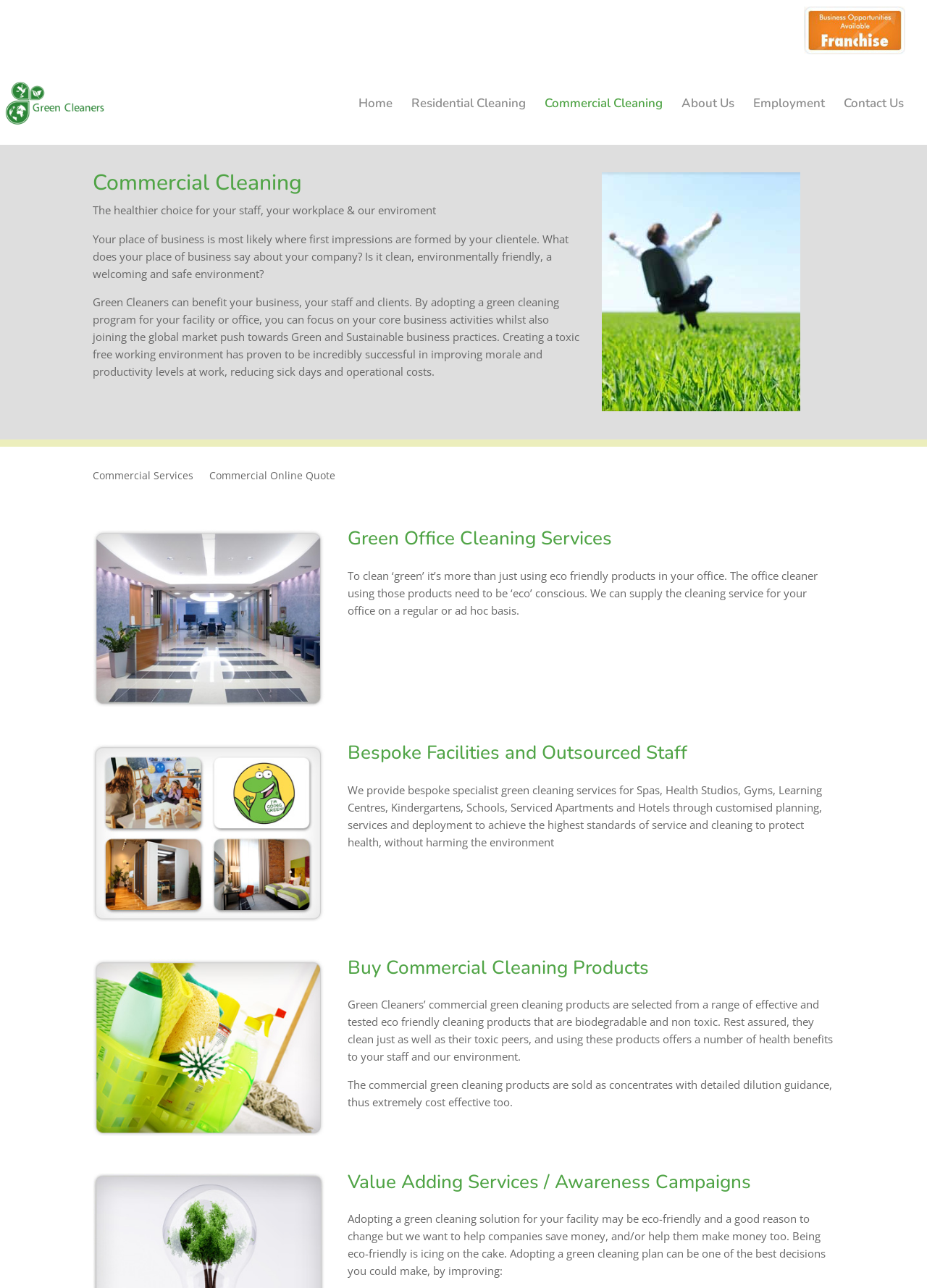Please locate the clickable area by providing the bounding box coordinates to follow this instruction: "Click on the 'Commercial Services' link".

[0.1, 0.365, 0.209, 0.389]